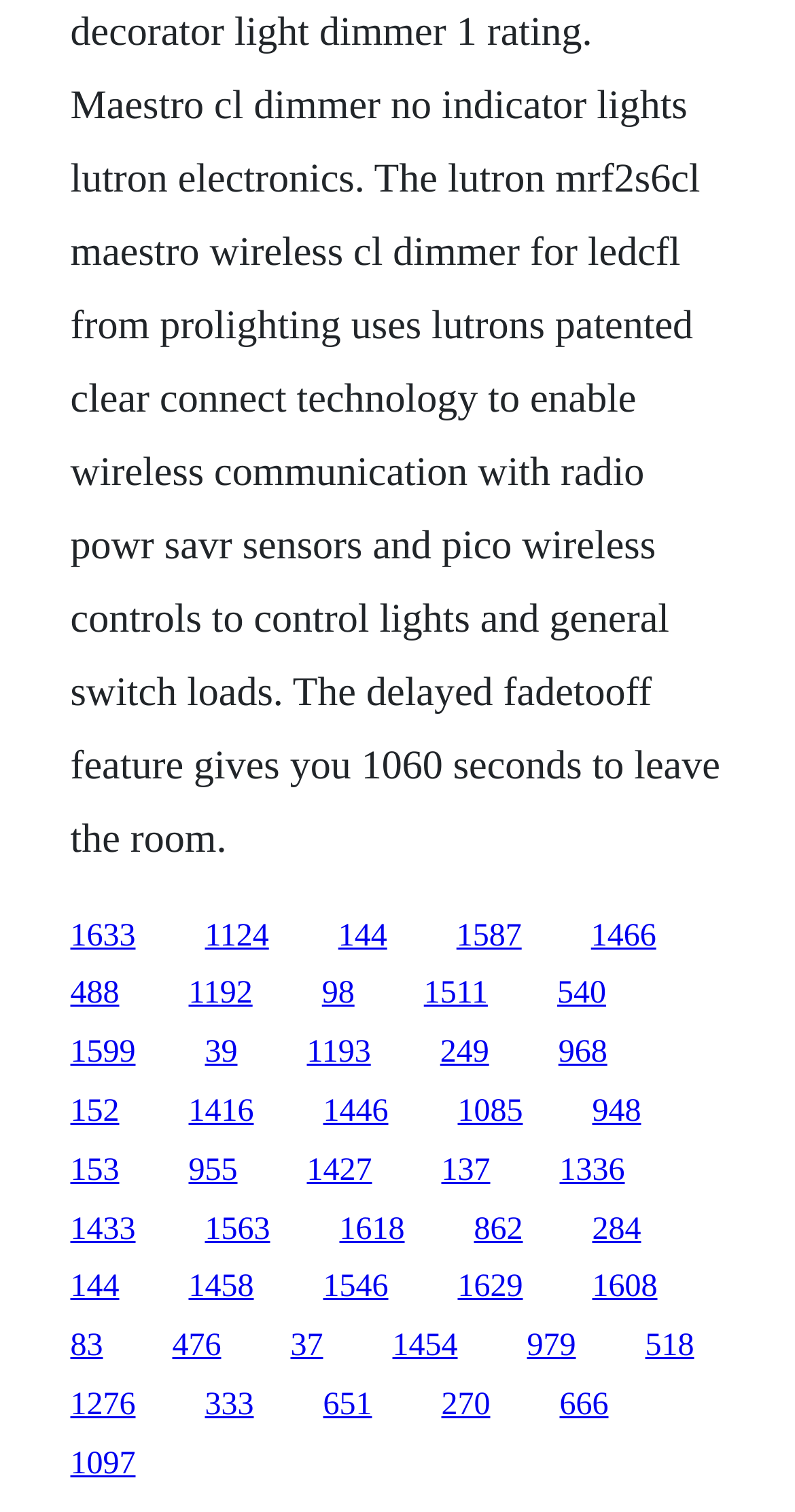Please identify the coordinates of the bounding box that should be clicked to fulfill this instruction: "visit the third link".

[0.425, 0.607, 0.487, 0.63]